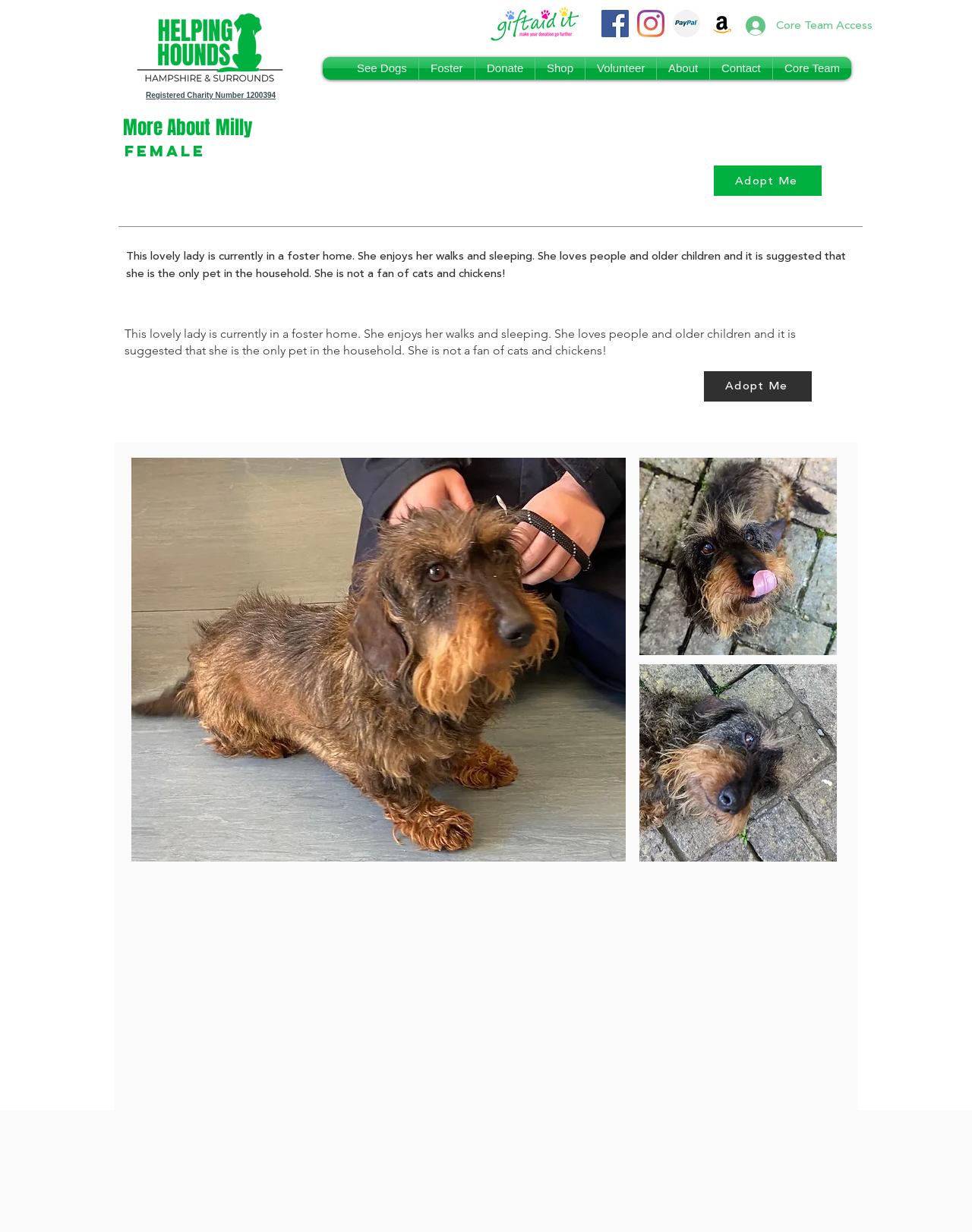Explain in detail what you observe on this webpage.

The webpage is about a dog named Milly, a female dog available for adoption. At the top left, there is a logo image "Green and Black for on white.png" and another logo image "gift Aid It.png" on the top right. Below these logos, there is a social bar with four links: Facebook, Instagram, PayPal_Donate, and Amazon Wishlist, each represented by an image.

On the top center, there is a button "Core Team Access" with an image. Below this button, there is a navigation menu "Site" with seven links: See Dogs, Foster, Donate, Shop, Volunteer, About, and Contact. Each link has a descriptive text.

On the left side, there is a section with information about Milly. There are three headings: "More About", "Milly", and "Female". Below these headings, there is a paragraph describing Milly's personality and preferences. There are two "Adopt Me" buttons, one above and one below the paragraph.

The webpage also features four images of Milly, two on the left and two on the right, showcasing her from different angles. One of the images has an "Adopted" label on it. At the bottom left, there is a text "Registered Charity Number 1200394".